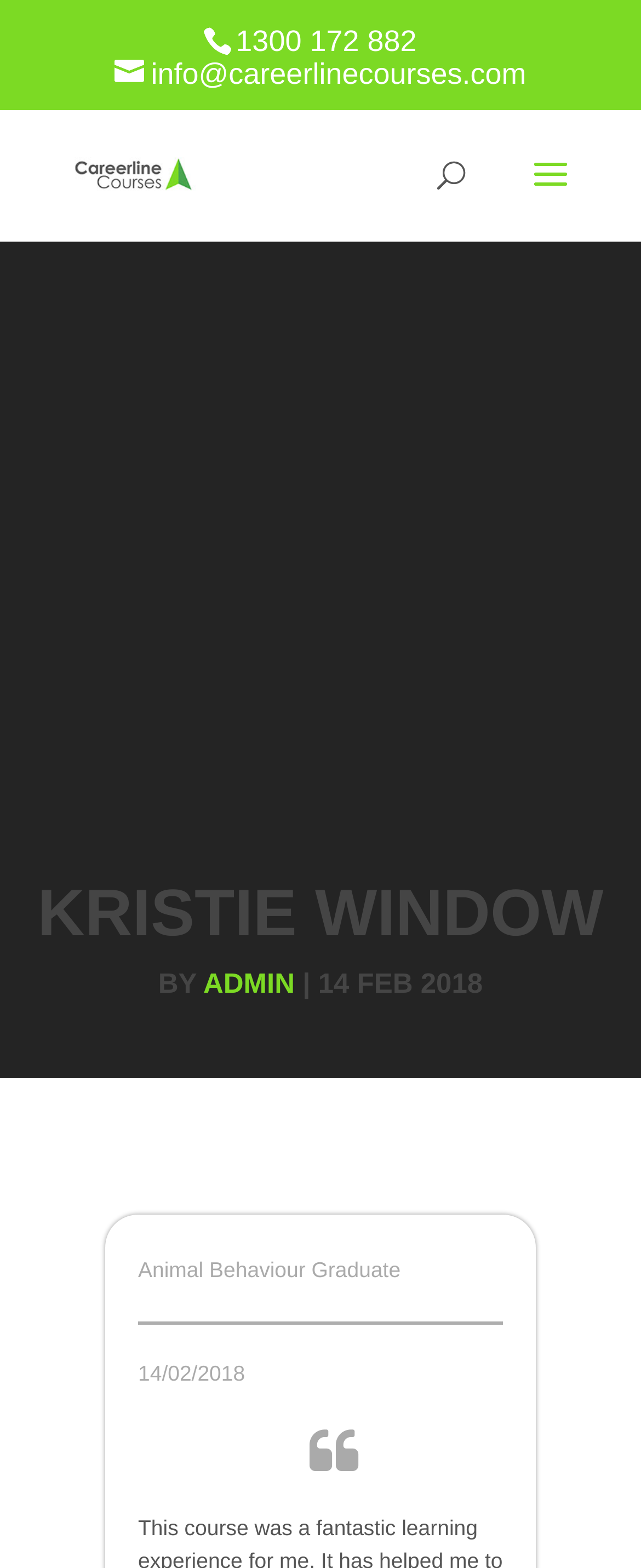Find the bounding box coordinates for the HTML element specified by: "alt="Careers Online Coures"".

[0.107, 0.107, 0.307, 0.118]